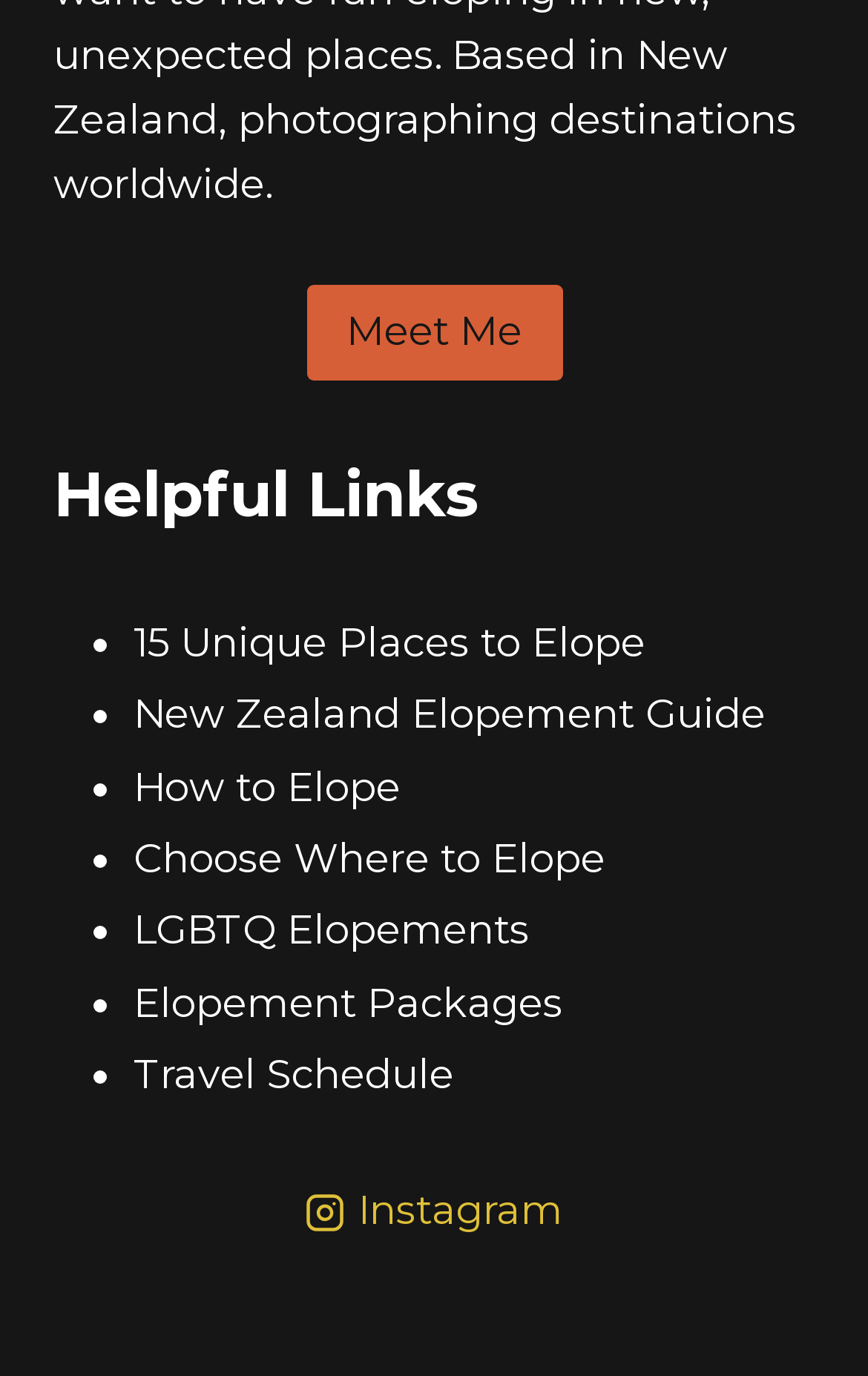Please determine the bounding box coordinates of the clickable area required to carry out the following instruction: "View '15 Unique Places to Elope'". The coordinates must be four float numbers between 0 and 1, represented as [left, top, right, bottom].

[0.154, 0.449, 0.744, 0.485]